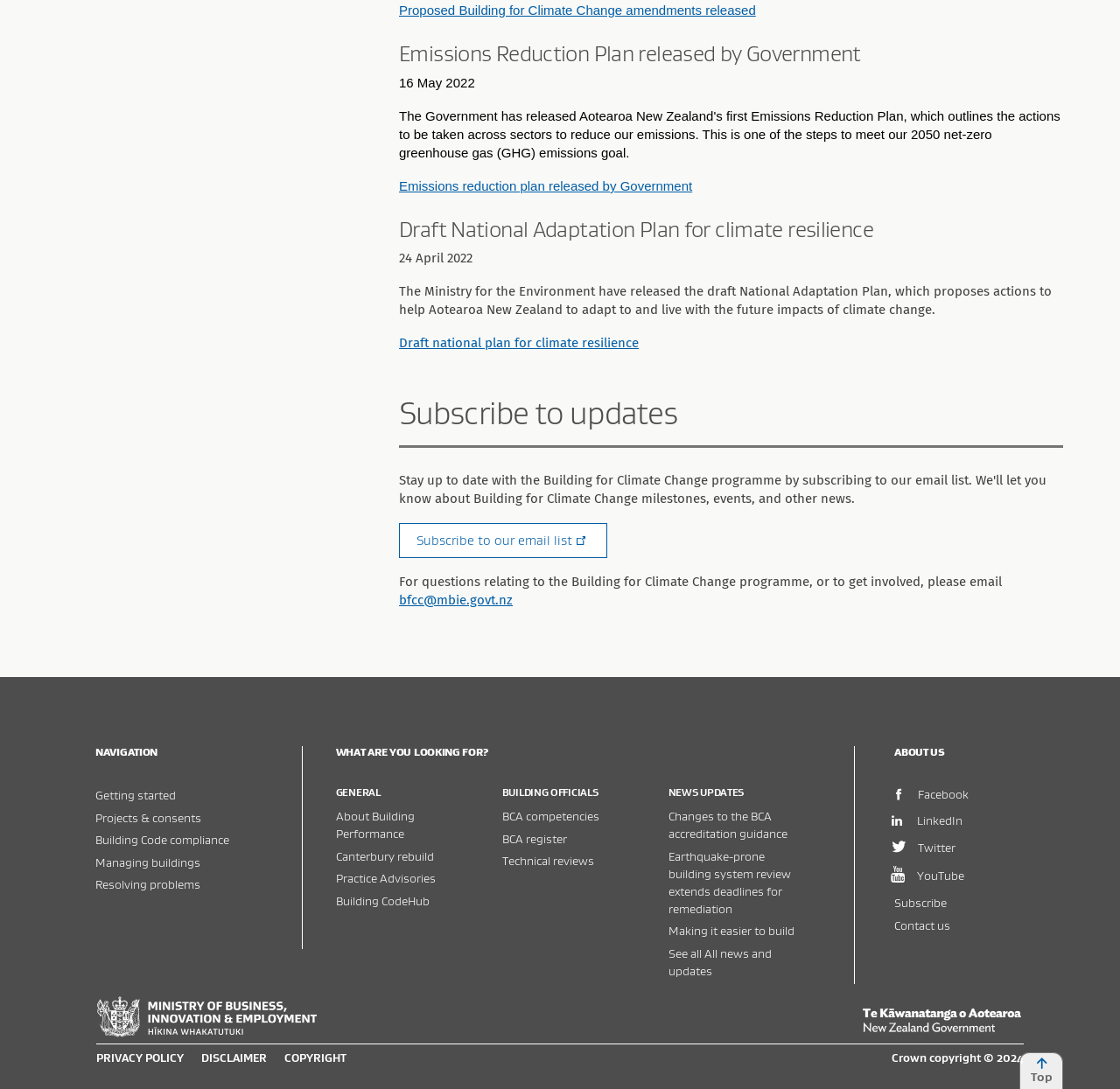Determine the bounding box coordinates for the HTML element described here: "Projects & consents".

[0.085, 0.743, 0.205, 0.759]